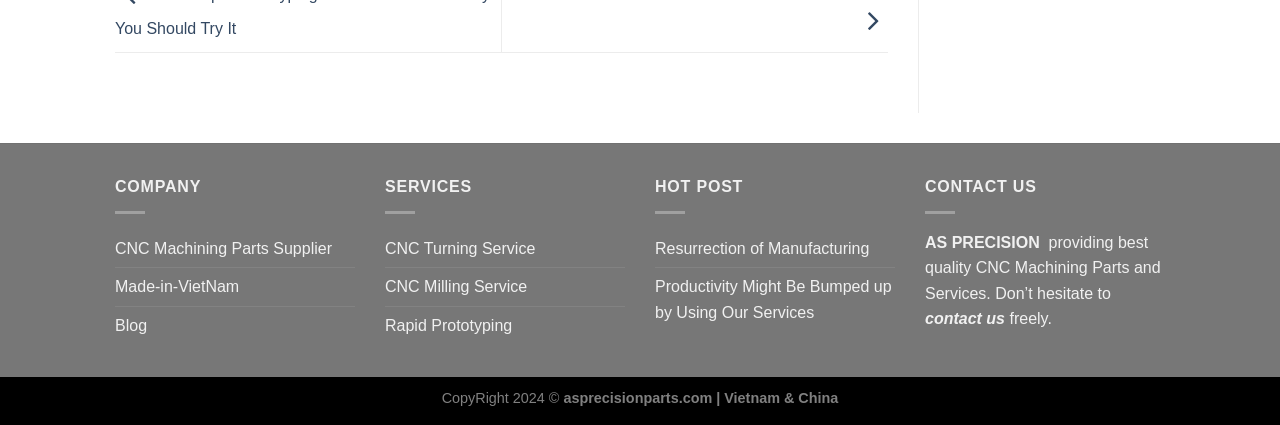Locate the bounding box coordinates of the clickable element to fulfill the following instruction: "contact us". Provide the coordinates as four float numbers between 0 and 1 in the format [left, top, right, bottom].

[0.723, 0.73, 0.785, 0.77]